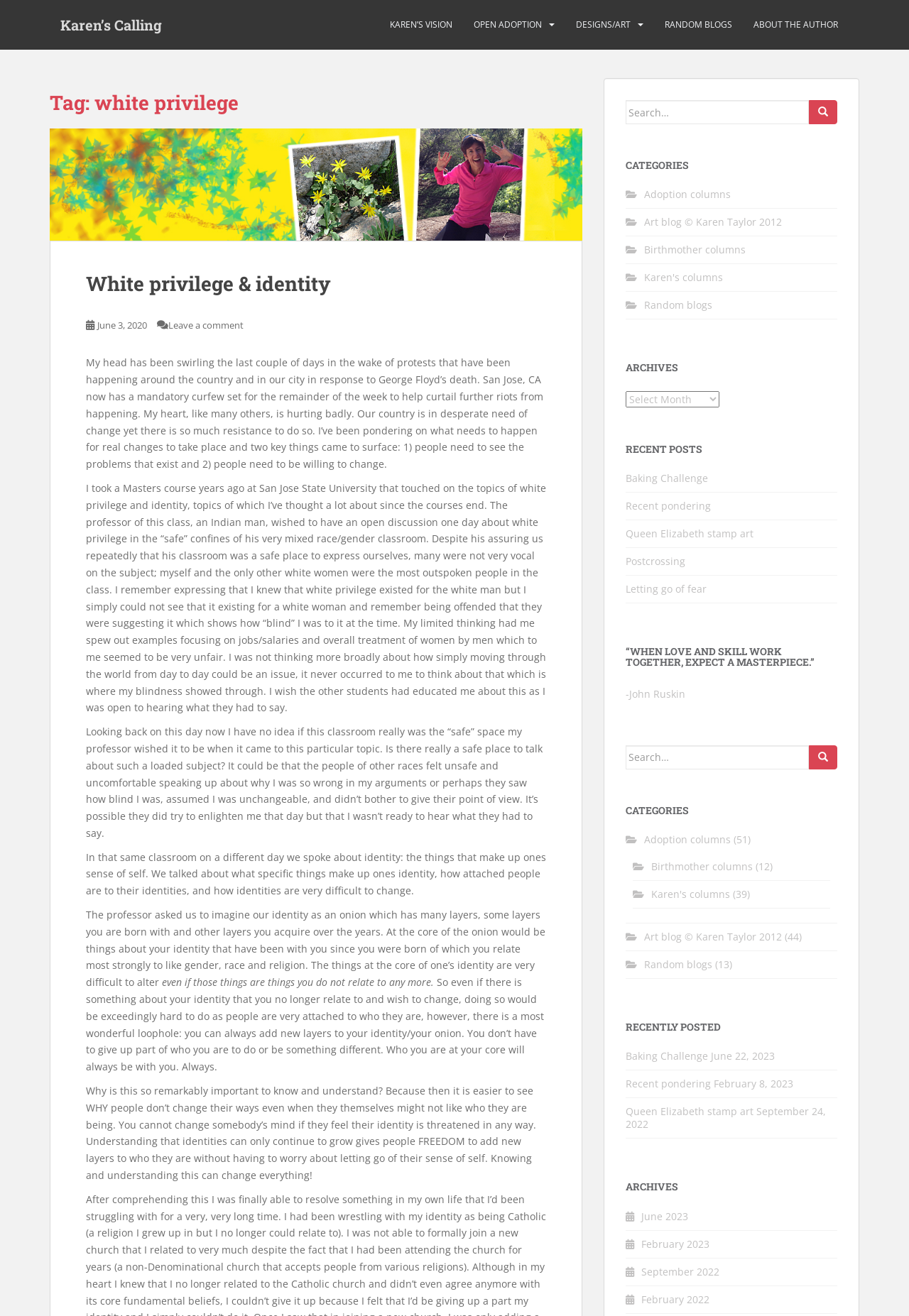Could you highlight the region that needs to be clicked to execute the instruction: "Check archives"?

[0.688, 0.275, 0.921, 0.284]